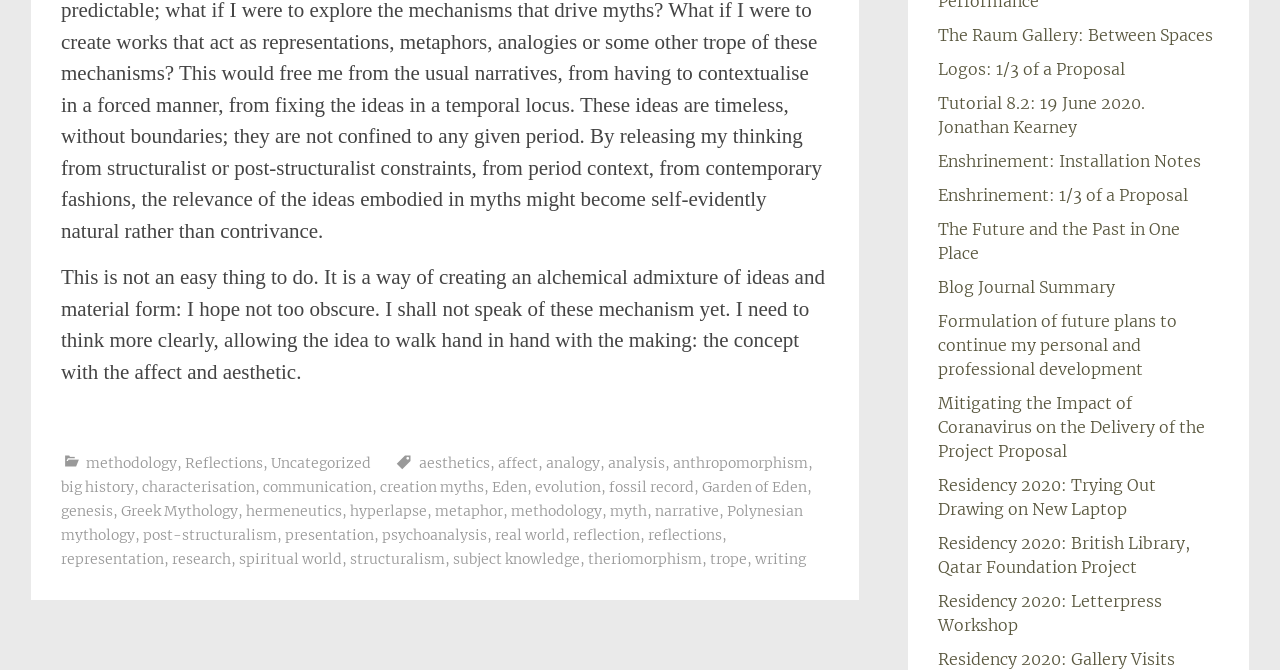Provide a brief response using a word or short phrase to this question:
What is the tone of the first static text element?

Reflective and introspective